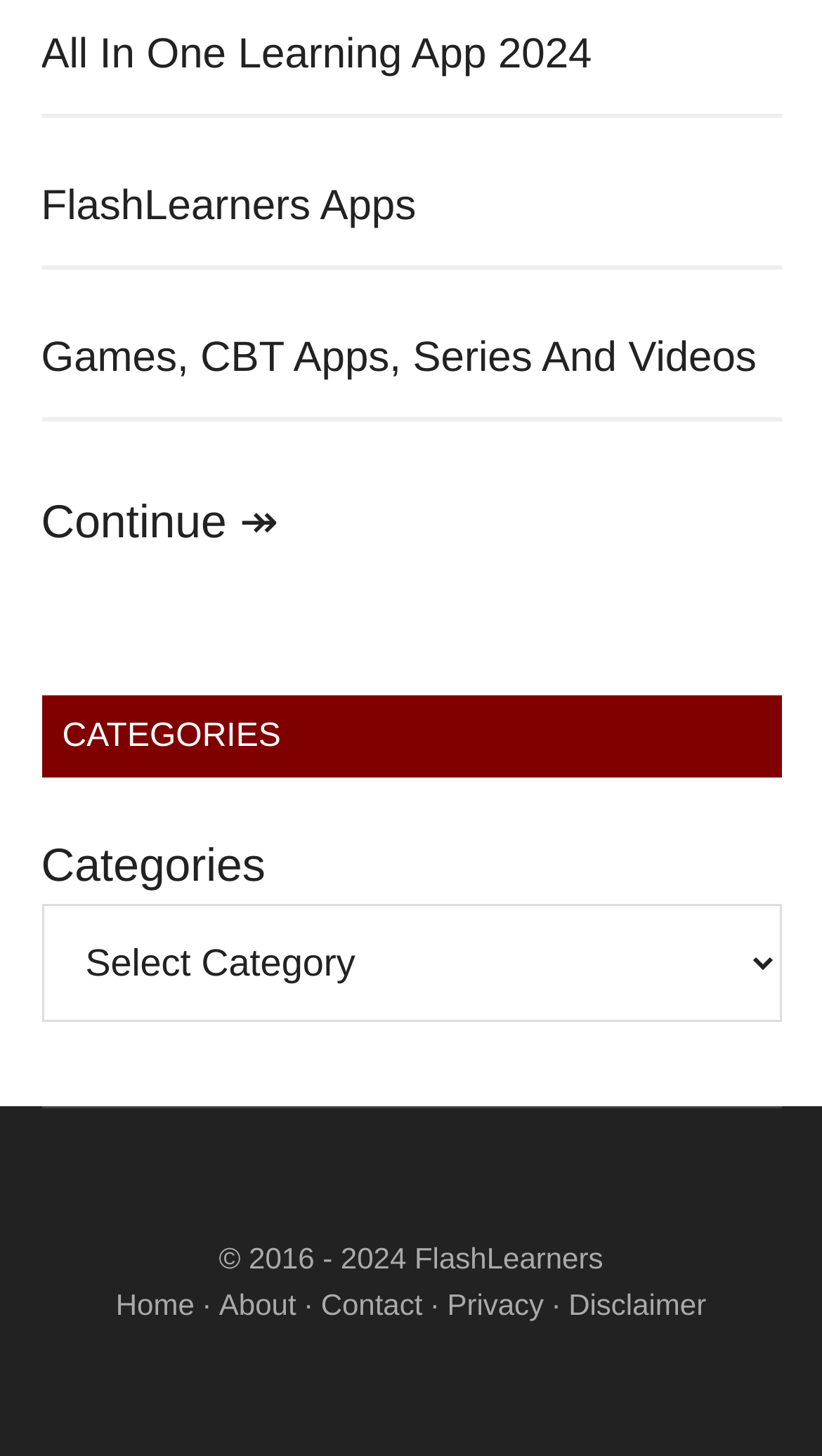From the webpage screenshot, predict the bounding box coordinates (top-left x, top-left y, bottom-right x, bottom-right y) for the UI element described here: Disclaimer

[0.692, 0.885, 0.859, 0.908]